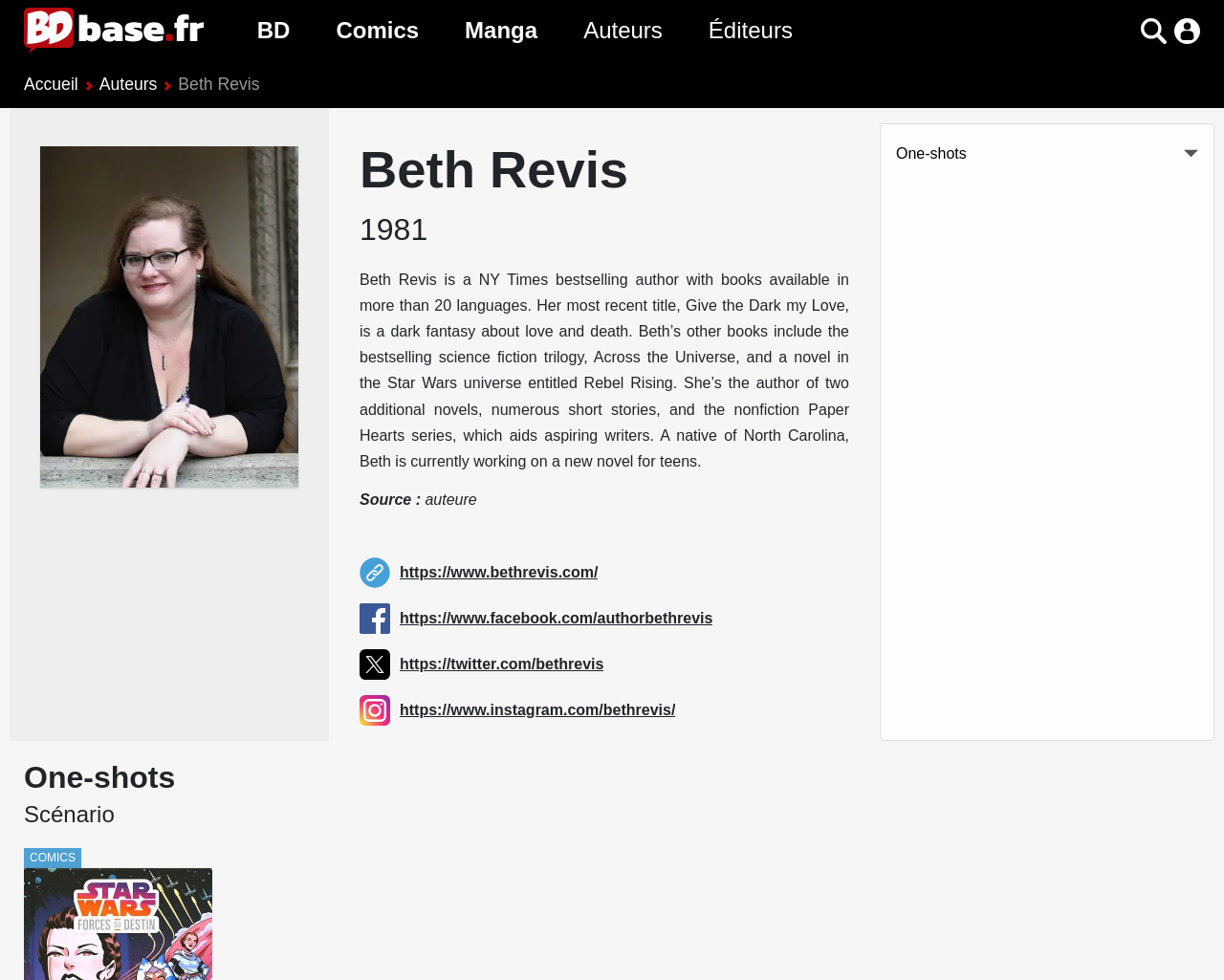Find the bounding box coordinates of the clickable region needed to perform the following instruction: "Visit BDbase homepage". The coordinates should be provided as four float numbers between 0 and 1, i.e., [left, top, right, bottom].

[0.02, 0.0, 0.166, 0.062]